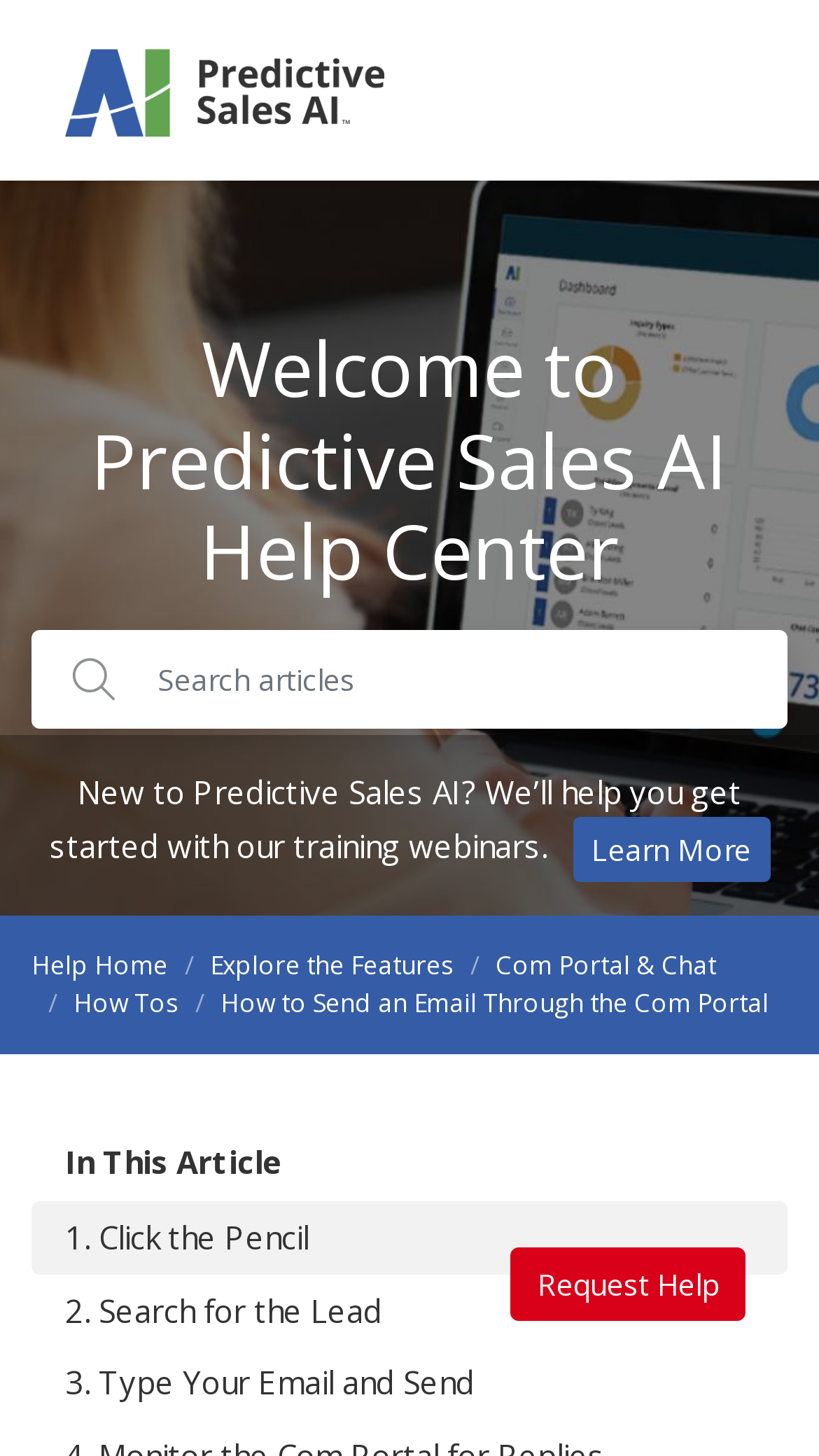Find the bounding box coordinates for the element described here: "How Tos".

[0.09, 0.676, 0.218, 0.7]